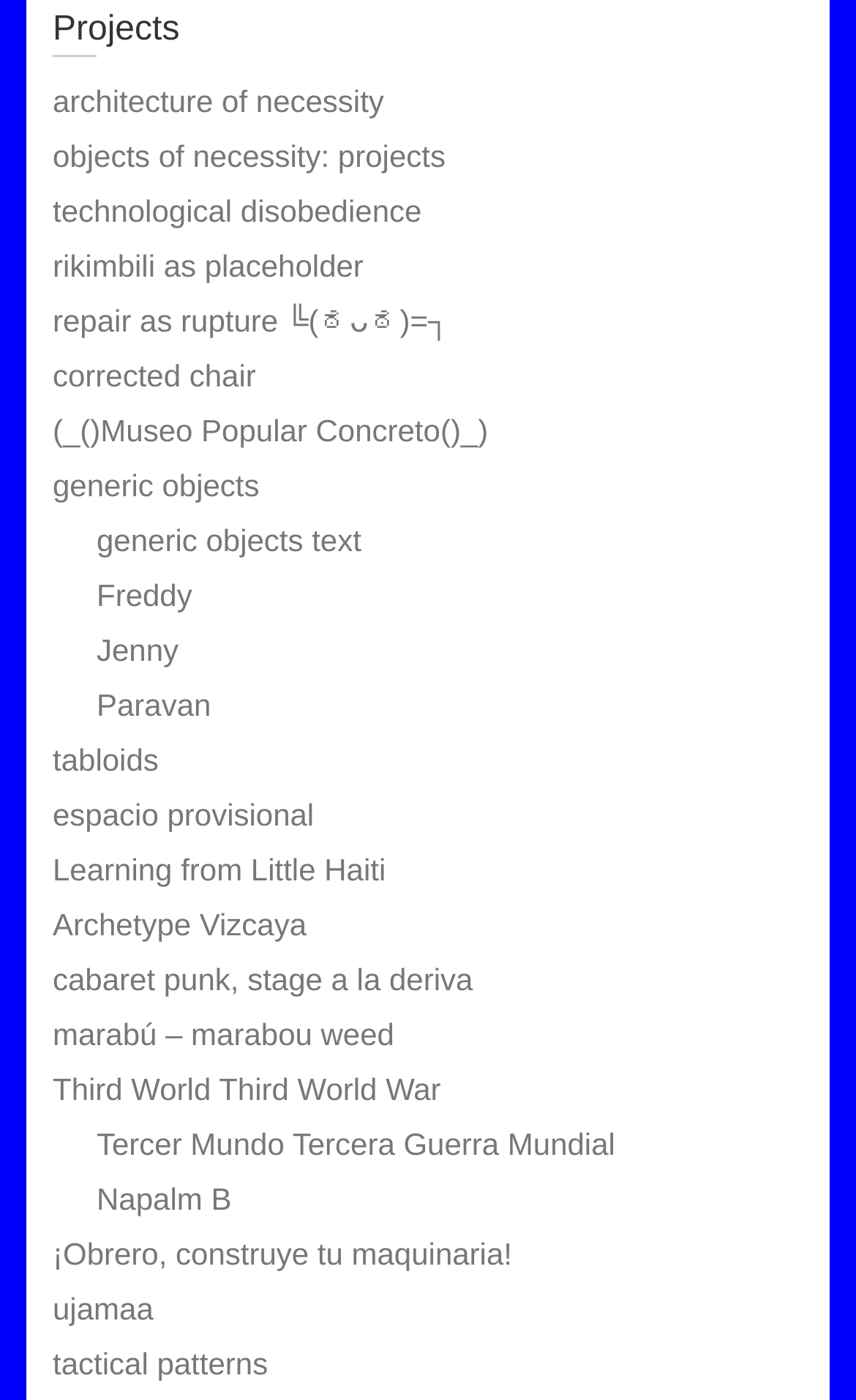Provide the bounding box coordinates of the area you need to click to execute the following instruction: "Read about 'repair as rupture ╚(ಠᴗಠ)=┐'".

[0.062, 0.217, 0.526, 0.242]